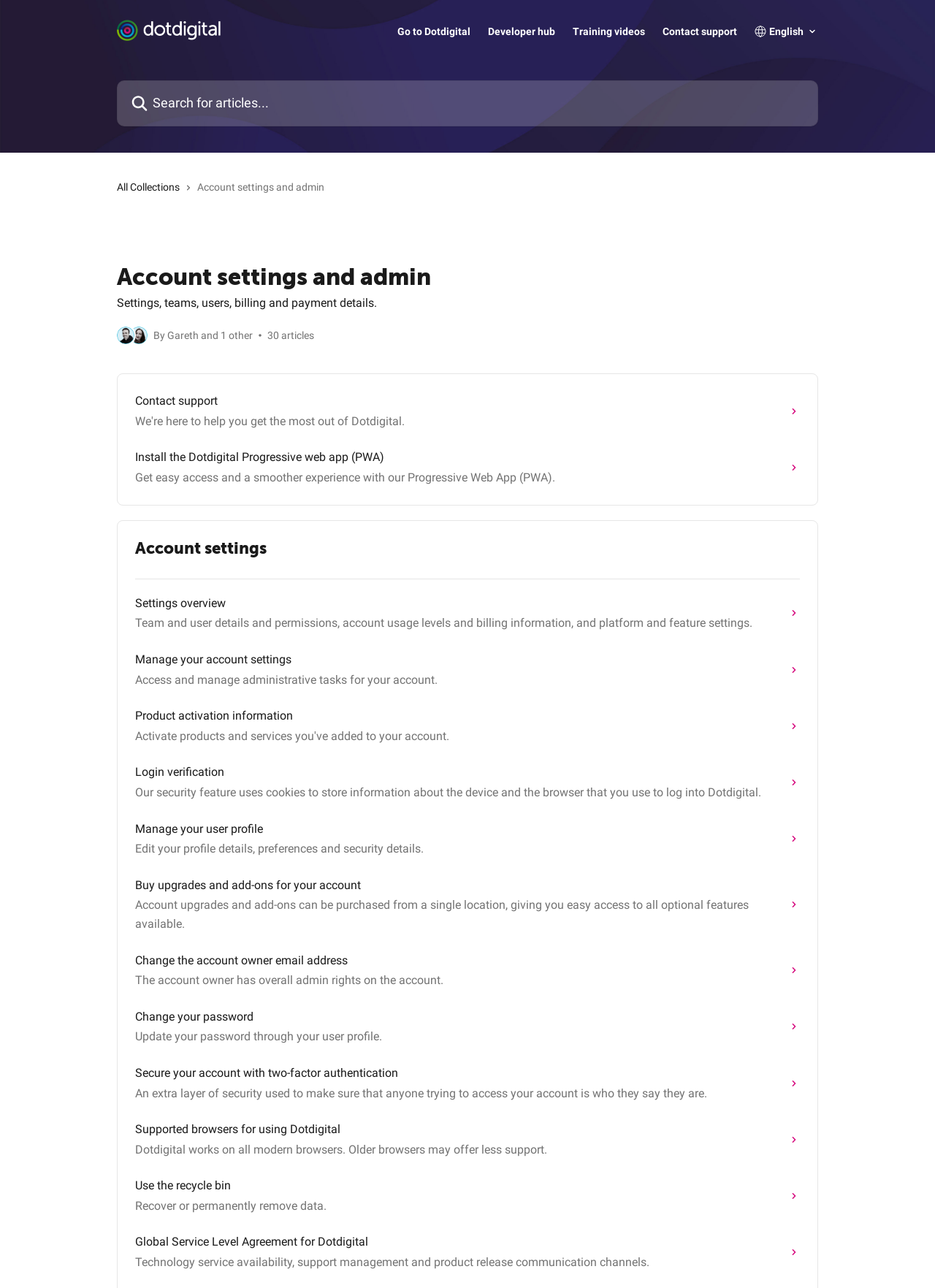Give a concise answer using one word or a phrase to the following question:
What is the function of the 'Search for articles...' textbox?

Search for articles